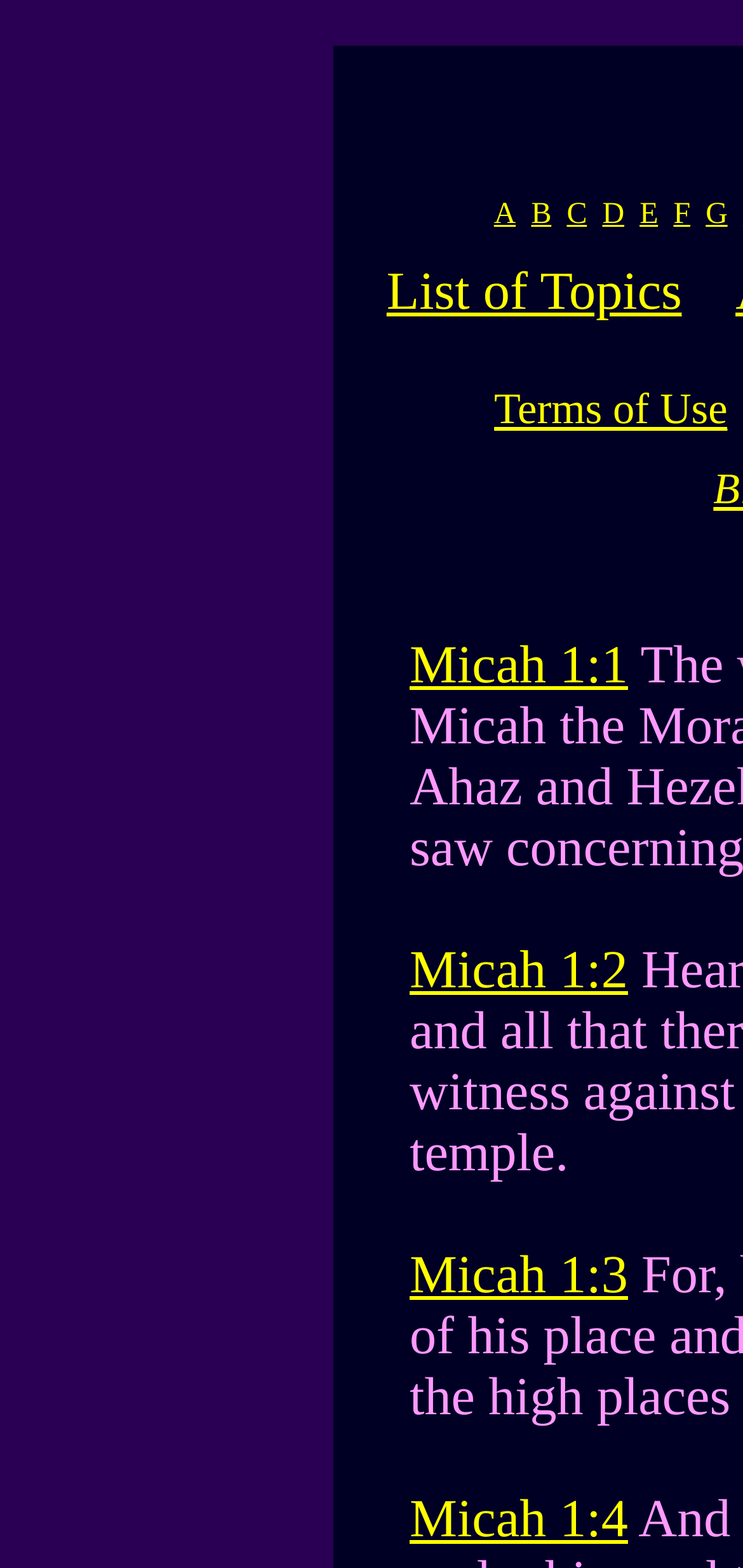Offer a comprehensive description of the webpage’s content and structure.

The webpage appears to be a biblical study or reference page, with a focus on the topic "Why iniquity is pardoned." At the top, there is a row of links labeled 'A' to 'G', separated by static text elements, which may be navigation links or bookmarks. 

Below this row, there is a prominent link labeled "List of Topics" that spans almost the entire width of the page. To the right of this link, there is a static text element with two underscores.

Further down, there is a link labeled "Terms of Use" that occupies a significant portion of the page width. Below this link, there are four links labeled "Micah 1:1" to "Micah 1:4", which are likely references to specific biblical verses. These links are aligned vertically and occupy the left half of the page.